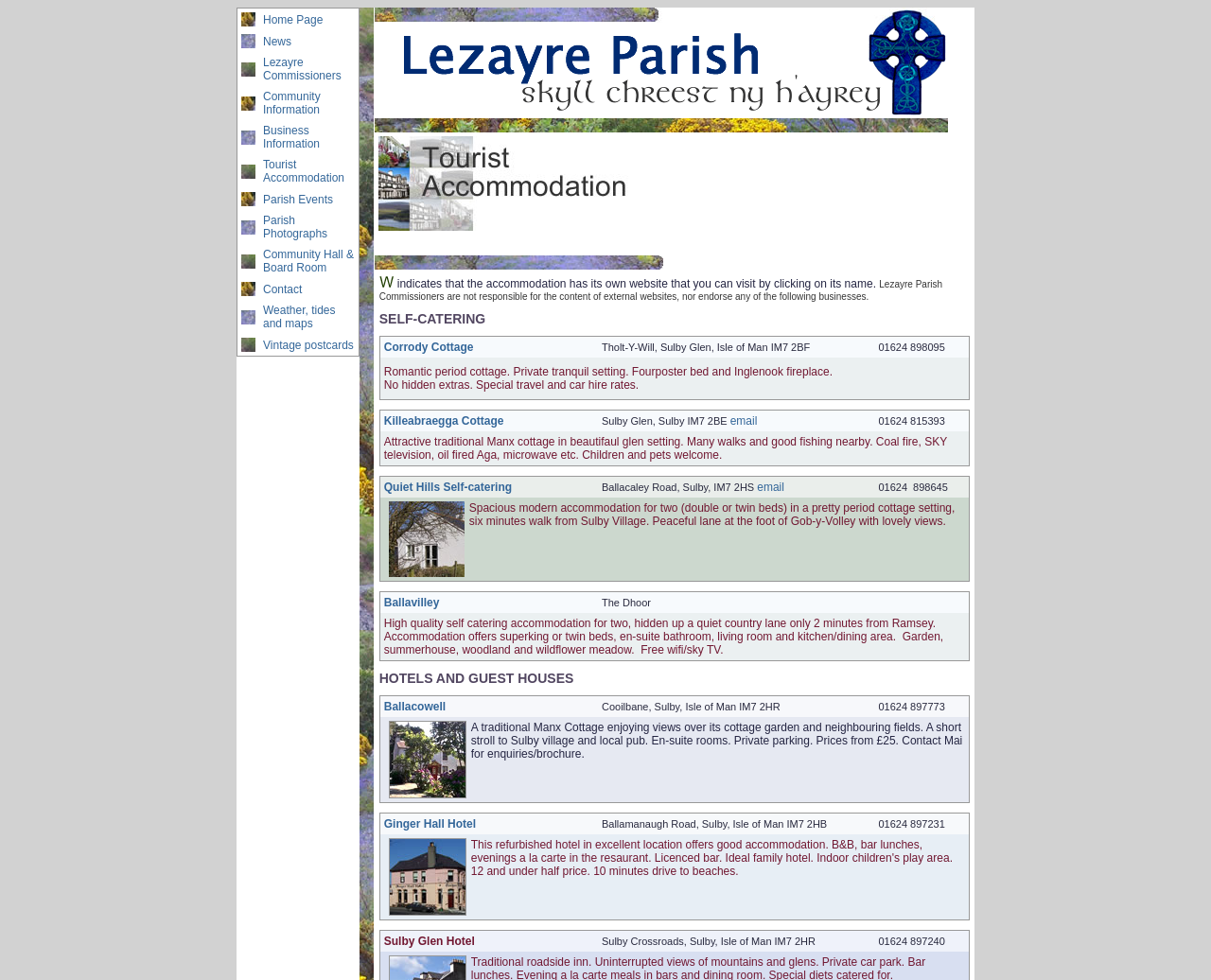Please identify the bounding box coordinates of the element I need to click to follow this instruction: "Check Tourist Accommodation".

[0.214, 0.157, 0.296, 0.192]